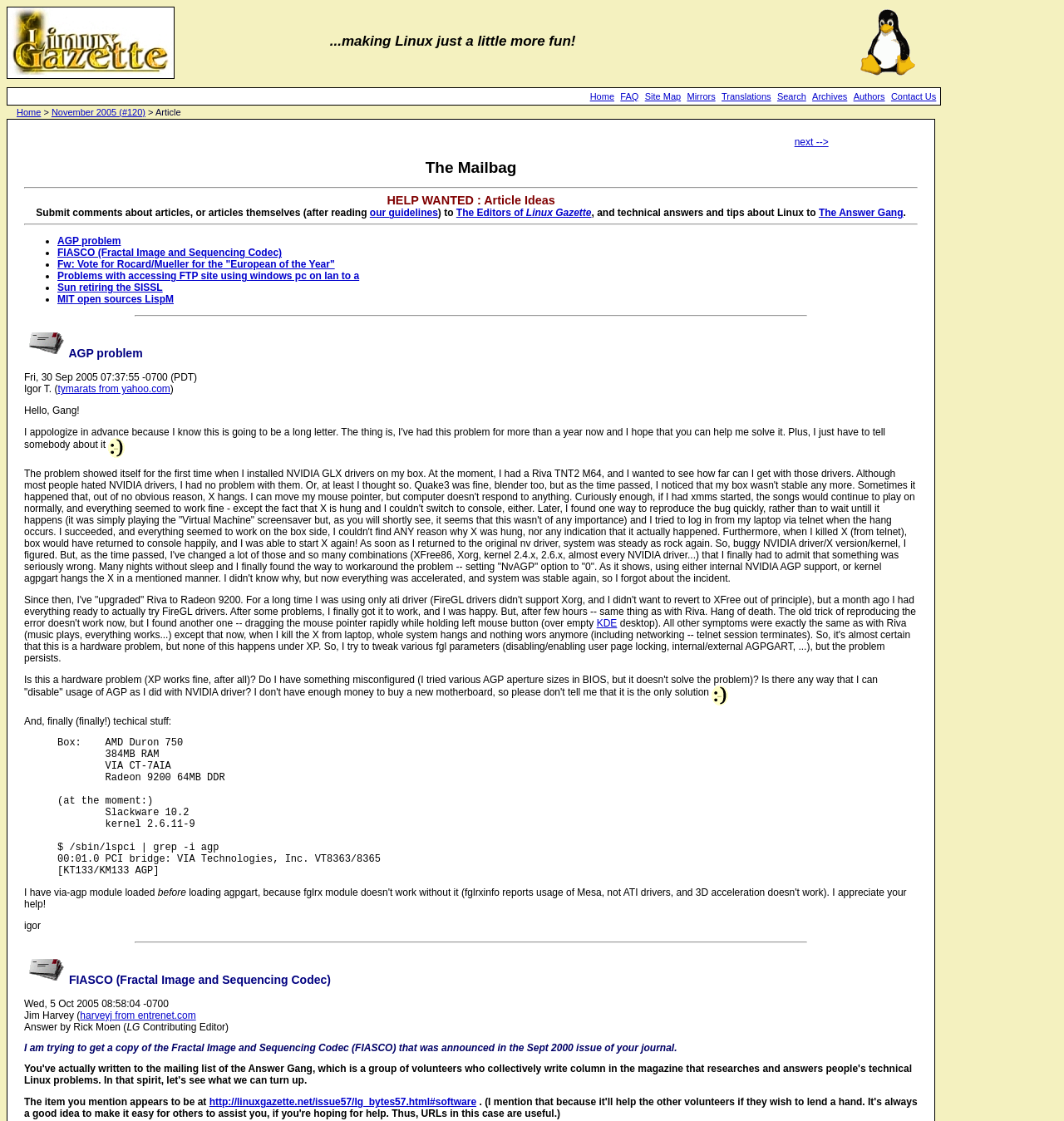What is the link to the 'Home' page?
Please describe in detail the information shown in the image to answer the question.

The link to the 'Home' page can be found in the navigation menu at the top of the page, which says 'Home'. This link is likely the main page of the Linux Gazette website.